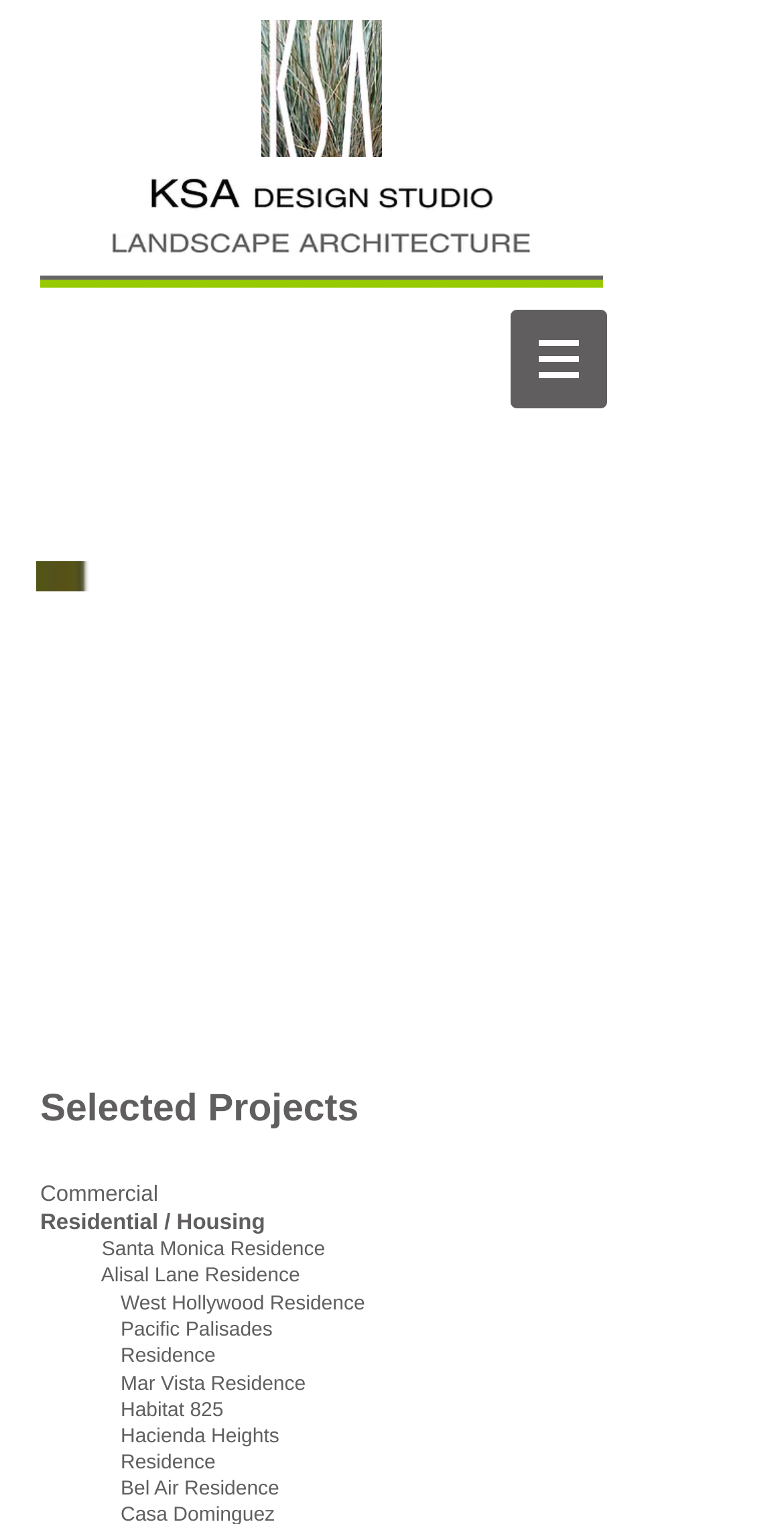Respond with a single word or phrase:
What is the navigation menu item at the top right?

Site